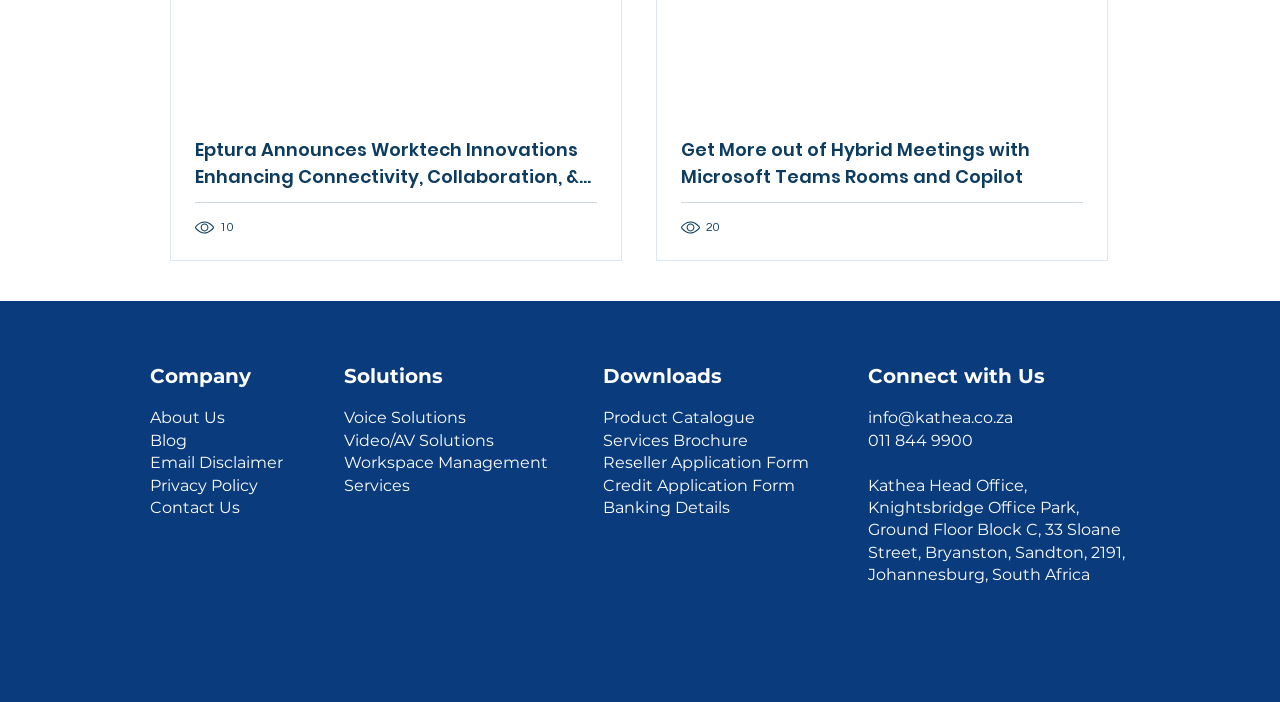Predict the bounding box coordinates for the UI element described as: "aria-label="Twitter"". The coordinates should be four float numbers between 0 and 1, presented as [left, top, right, bottom].

[0.732, 0.874, 0.749, 0.905]